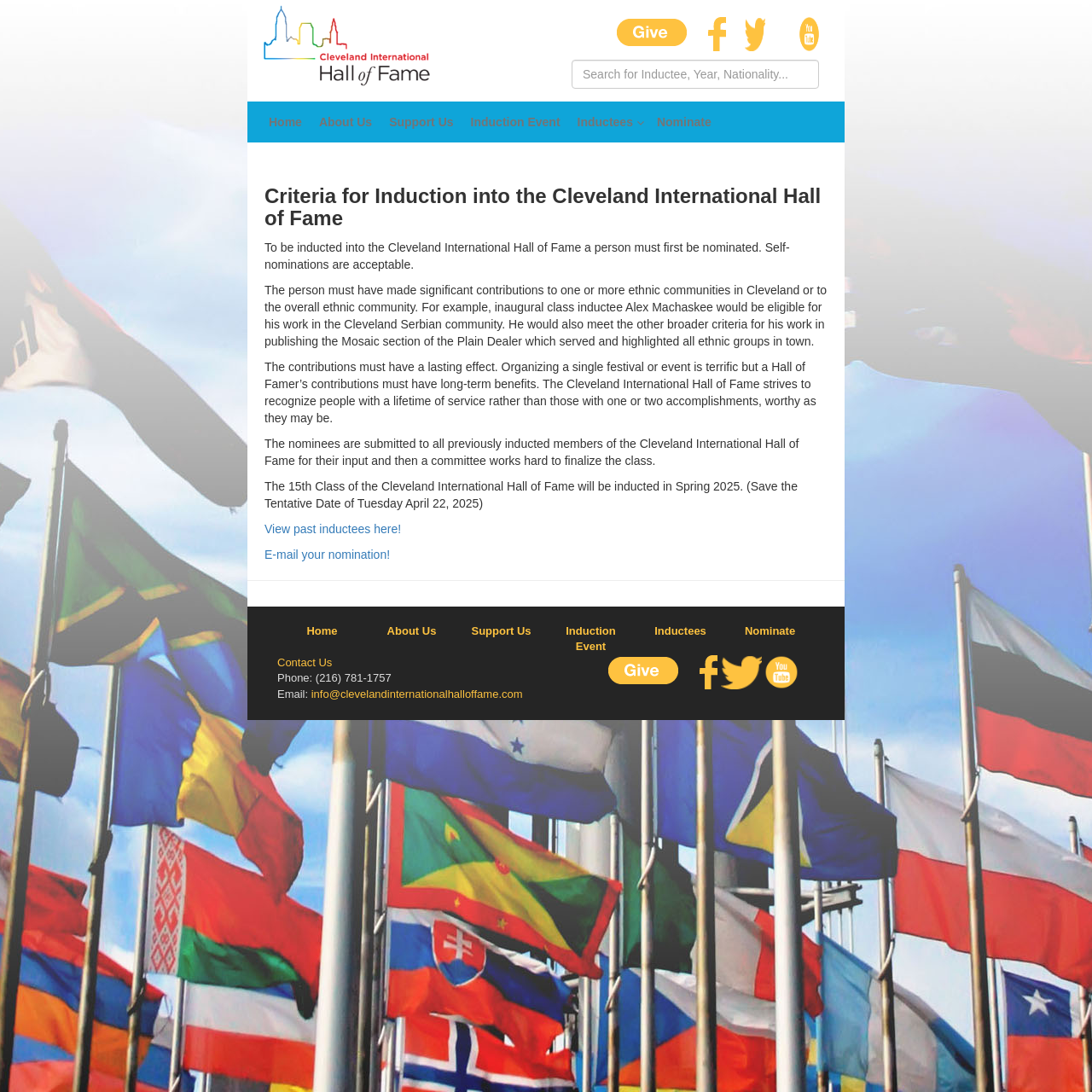Elaborate on the webpage's design and content in a detailed caption.

The webpage is about the Cleveland International Hall of Fame, specifically the criteria for induction. At the top, there is a navigation menu with links to "Home", "About Us", "Support Us", "Induction Event", "Inductees", and "Nominate". Below the navigation menu, there is a search bar where users can search for inductees, years, or nationalities.

The main content of the page is an article that outlines the criteria for induction into the Cleveland International Hall of Fame. The article is divided into several paragraphs, each explaining a specific criterion. The first paragraph states that a person must be nominated, and self-nominations are acceptable. The second paragraph explains that the person must have made significant contributions to one or more ethnic communities in Cleveland or to the overall ethnic community. The third paragraph states that the contributions must have a lasting effect, and the fourth paragraph explains the process of selecting inductees.

There are also several links and buttons on the page. There are two "PayPal - The safer, easier way to pay online!" buttons, one at the top and one at the bottom. There are also several links to social media platforms, represented by images, at the top and bottom of the page. Additionally, there are links to "View past inductees here!" and "E-mail your nomination!" within the article.

At the bottom of the page, there is a footer section with links to "Home", "About Us", "Support Us", "Induction Event", "Inductees", and "Nominate", as well as contact information, including a phone number and email address.